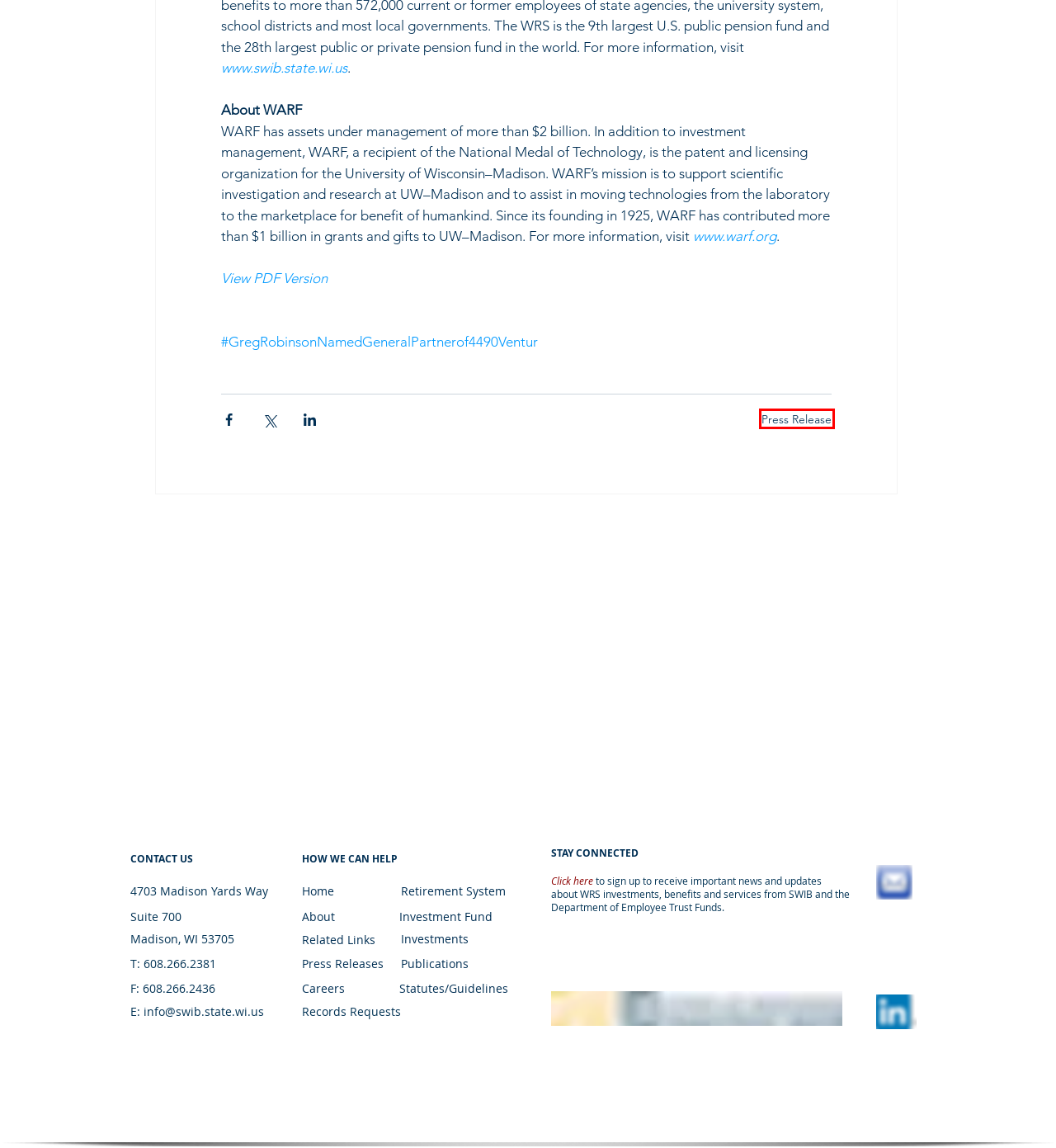Analyze the webpage screenshot with a red bounding box highlighting a UI element. Select the description that best matches the new webpage after clicking the highlighted element. Here are the options:
A. related links
B. Statutes/Guidelines
C. State of Wisconsin Investment Board (SWIB)
D. Press Release
E. WARF - Wisconsin Alumni Research Foundation
F. #GregRobinsonNamedGeneralPartnerof4490Ventur
G. Press Releases
H. Publications

D